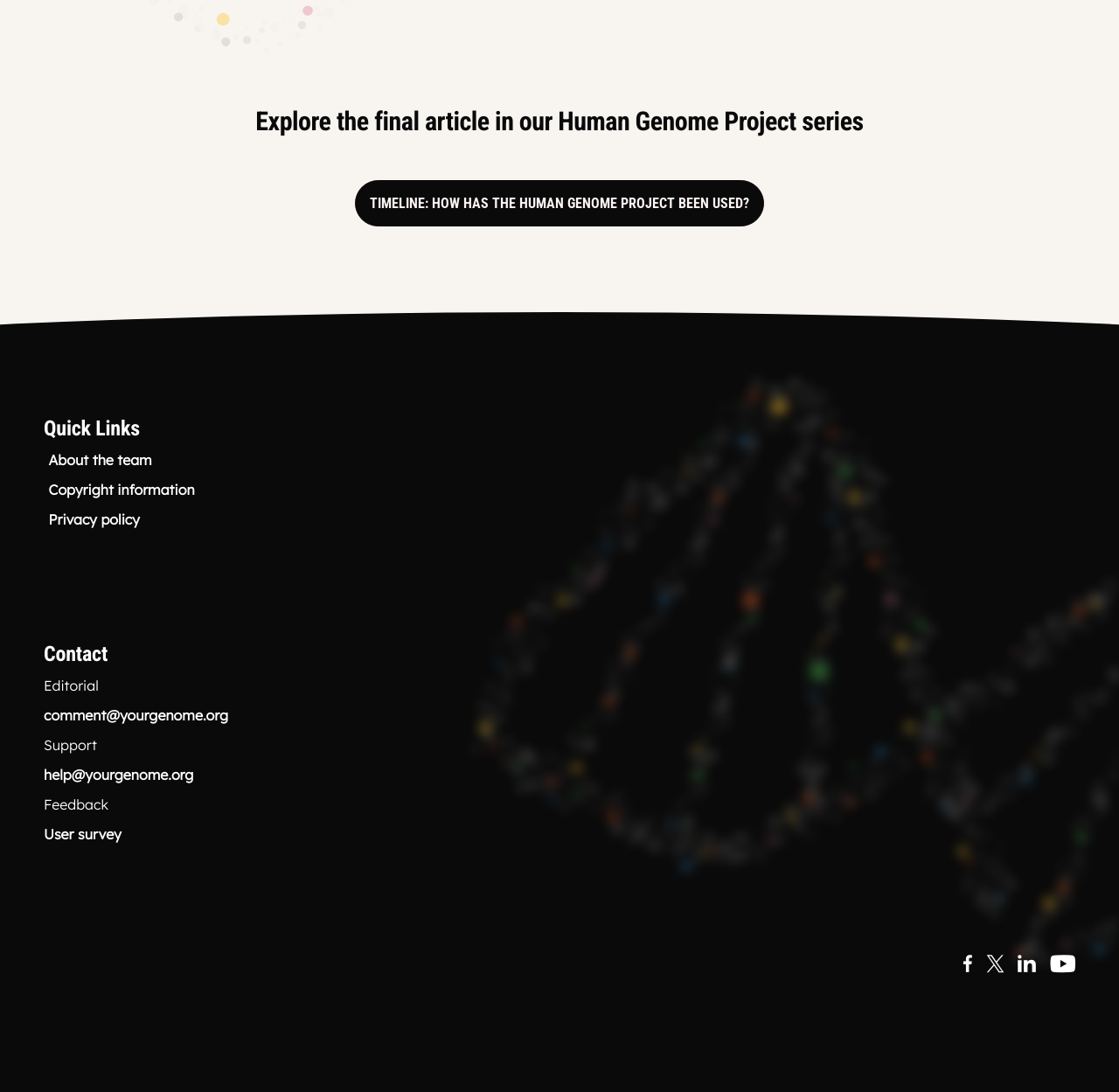What social media platforms are linked on the webpage?
Using the picture, provide a one-word or short phrase answer.

Facebook, Twitter, LinkedIn, Youtube